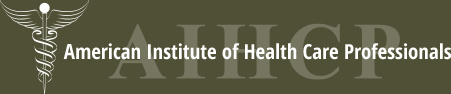Explain what the image portrays in a detailed manner.

The image features the logo of the American Institute of Health Care Professionals (AIHCP), which is prominently displayed against a muted green background. The logo includes the caduceus symbol, representing healthcare and medicine, alongside the acronym "AIHCP" in bold white letters, followed by the full name of the institute. This visual emphasizes the organization’s focus on professional development and education in the healthcare field, particularly in Christian counseling and related certifications. The clean, professional design reflects the institute's commitment to excellence in healthcare education and guidance.